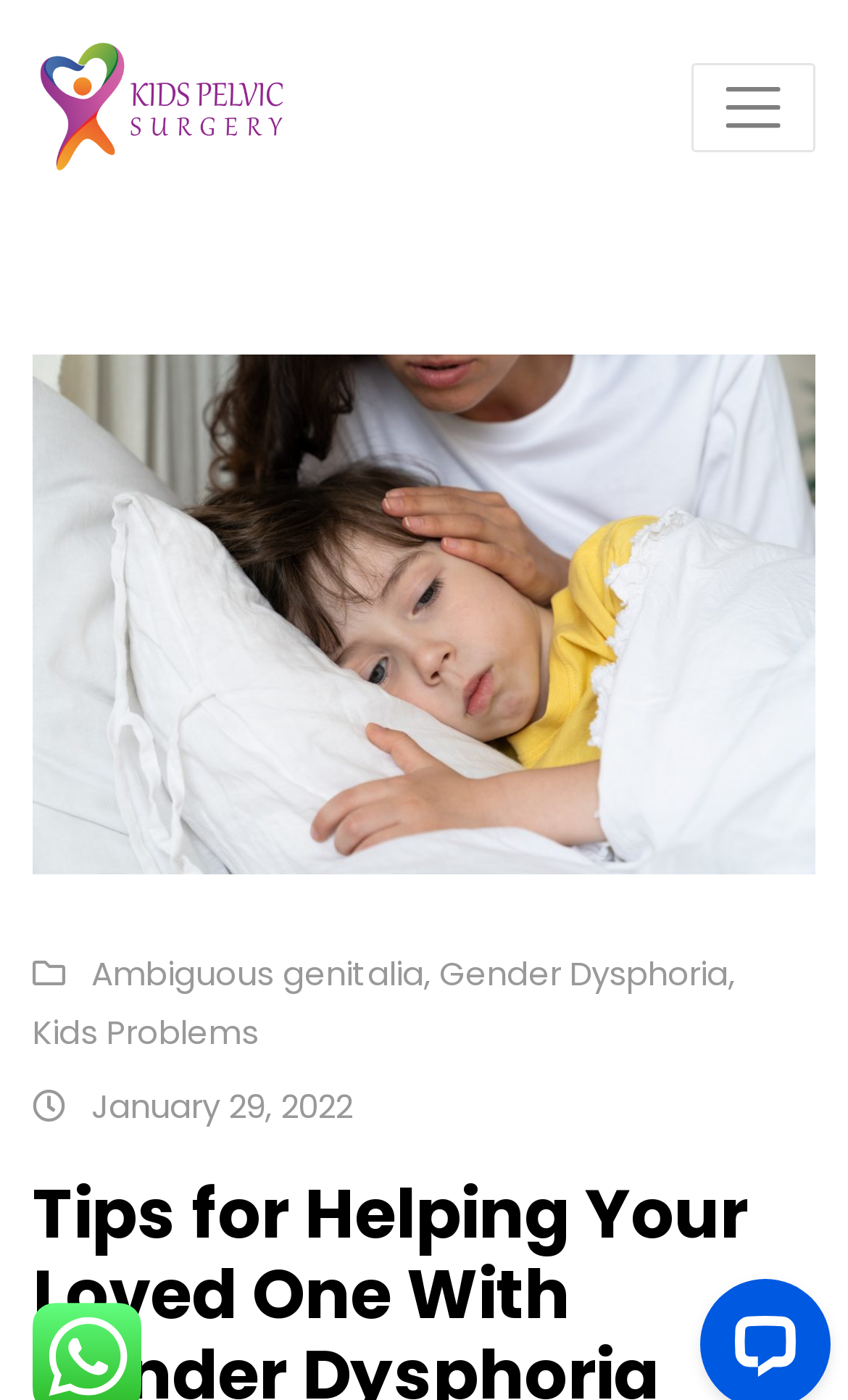Give a one-word or short phrase answer to this question: 
What is the topic of the image present in the figure?

Gender Dysphoria